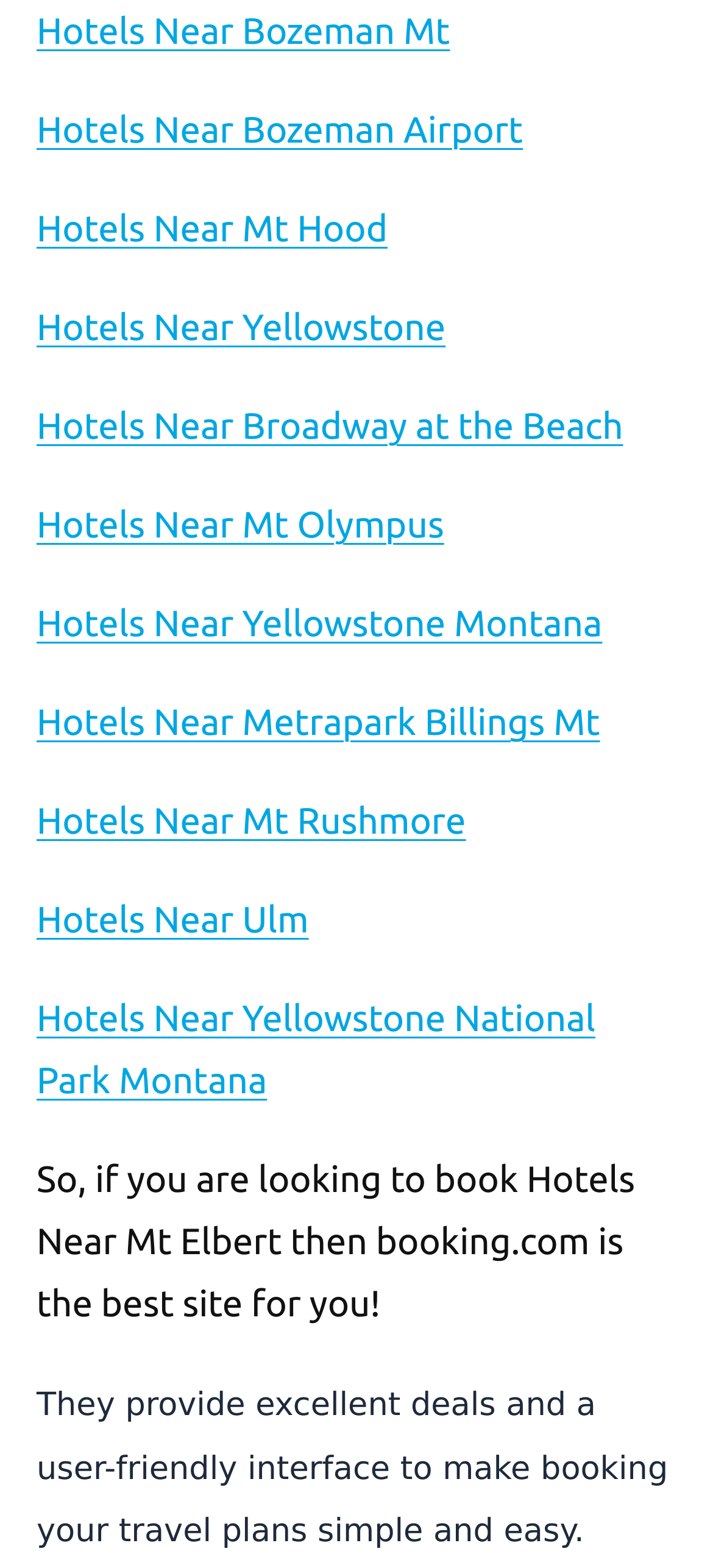Please determine the bounding box coordinates of the clickable area required to carry out the following instruction: "Find hotels near Ulm". The coordinates must be four float numbers between 0 and 1, represented as [left, top, right, bottom].

[0.051, 0.573, 0.433, 0.599]